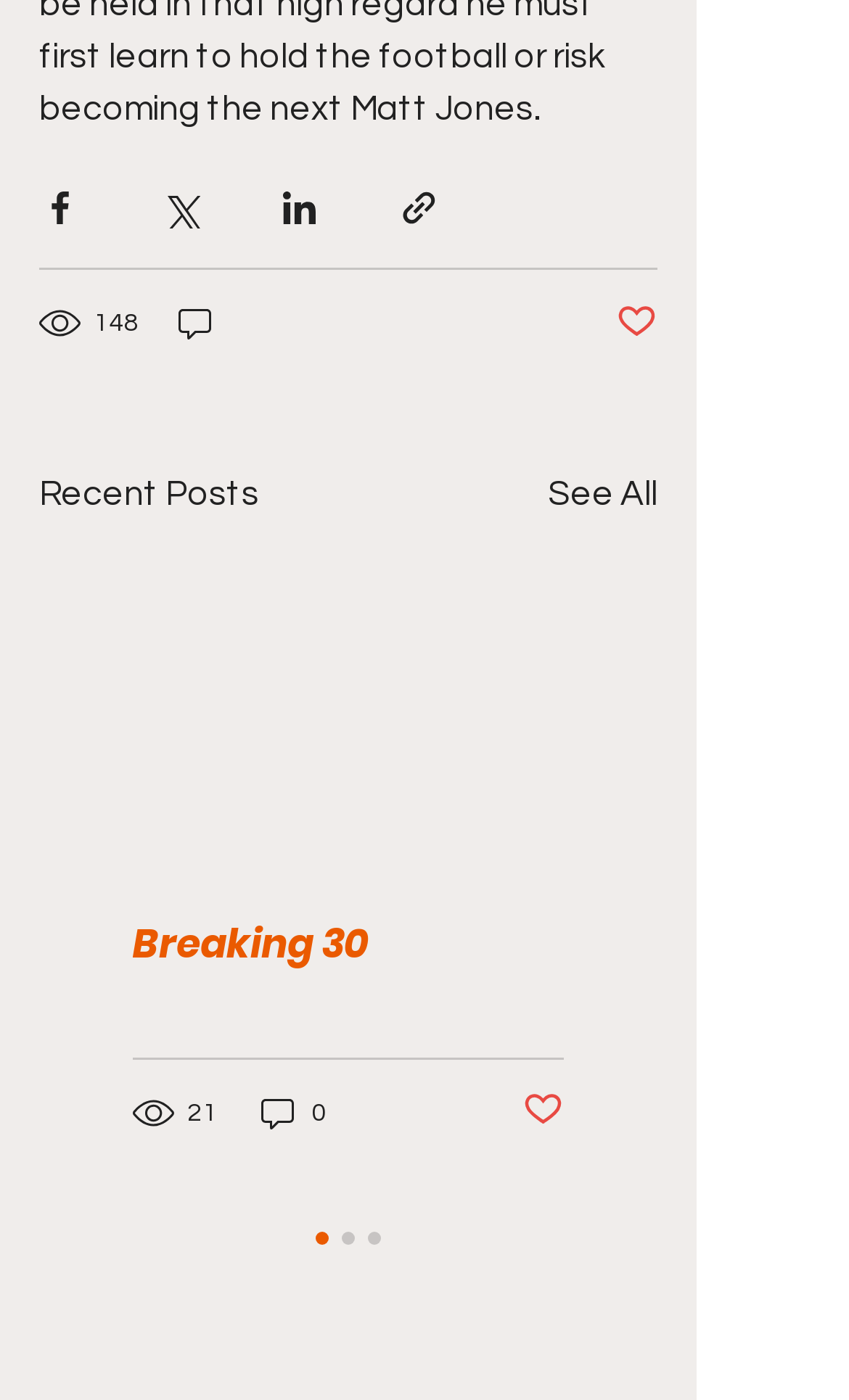What is the purpose of the button at the bottom right of the first post?
From the image, respond using a single word or phrase.

Like